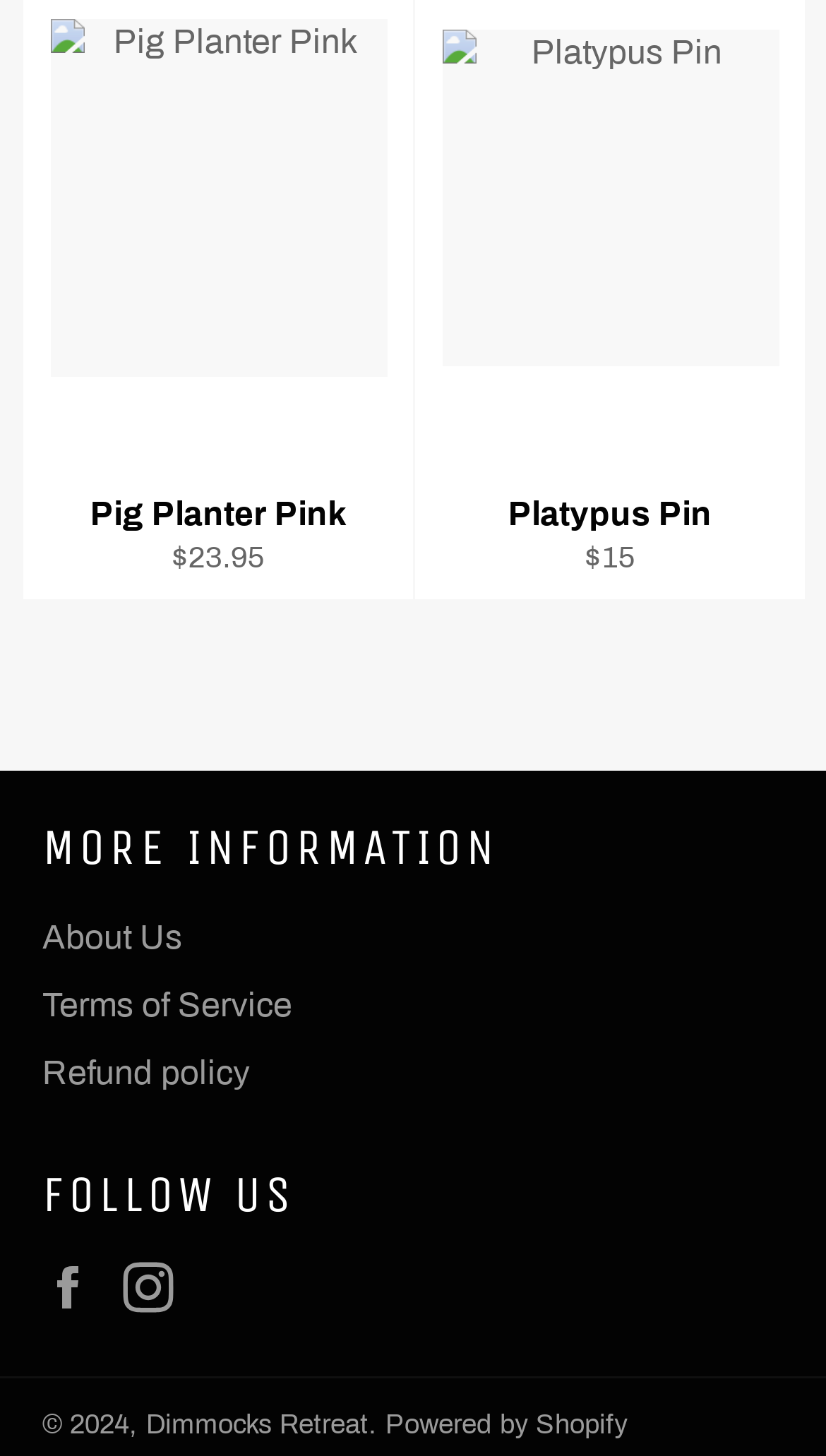Find the bounding box coordinates of the element's region that should be clicked in order to follow the given instruction: "View more information". The coordinates should consist of four float numbers between 0 and 1, i.e., [left, top, right, bottom].

[0.051, 0.559, 0.897, 0.607]